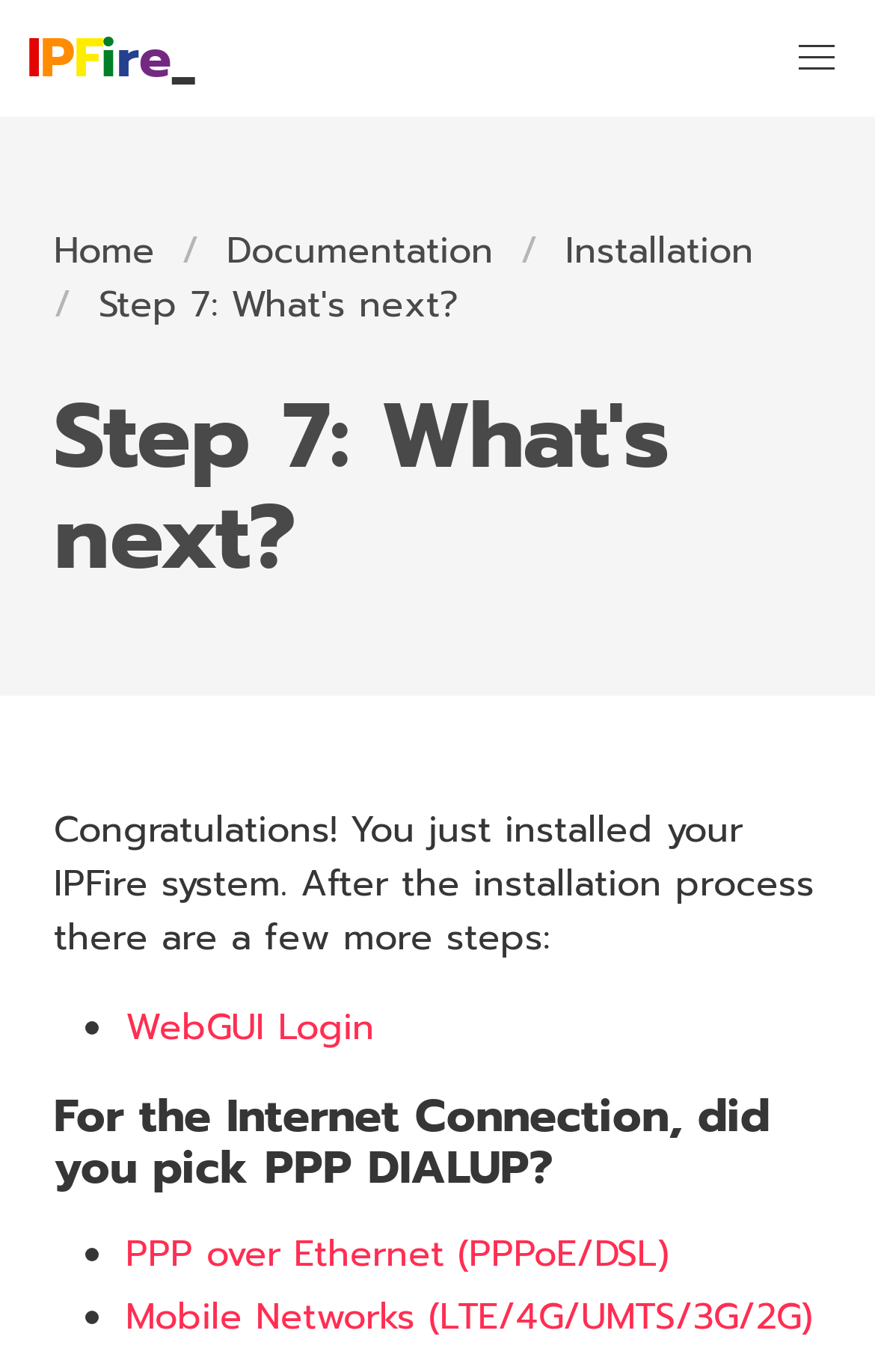Locate the bounding box coordinates of the element I should click to achieve the following instruction: "login to webgui".

[0.144, 0.73, 0.428, 0.769]